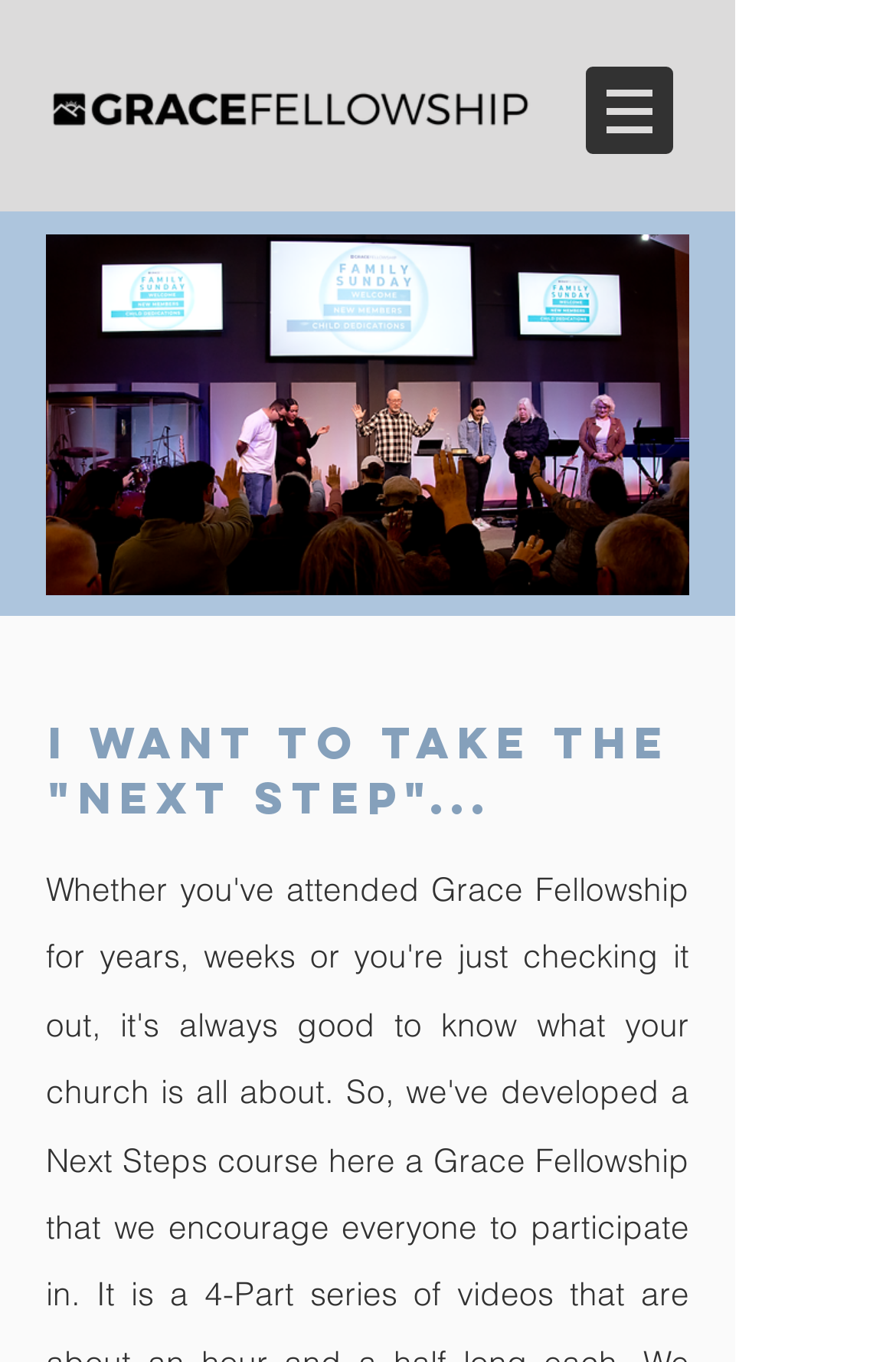Please give a succinct answer using a single word or phrase:
Is there an image on the webpage?

Yes